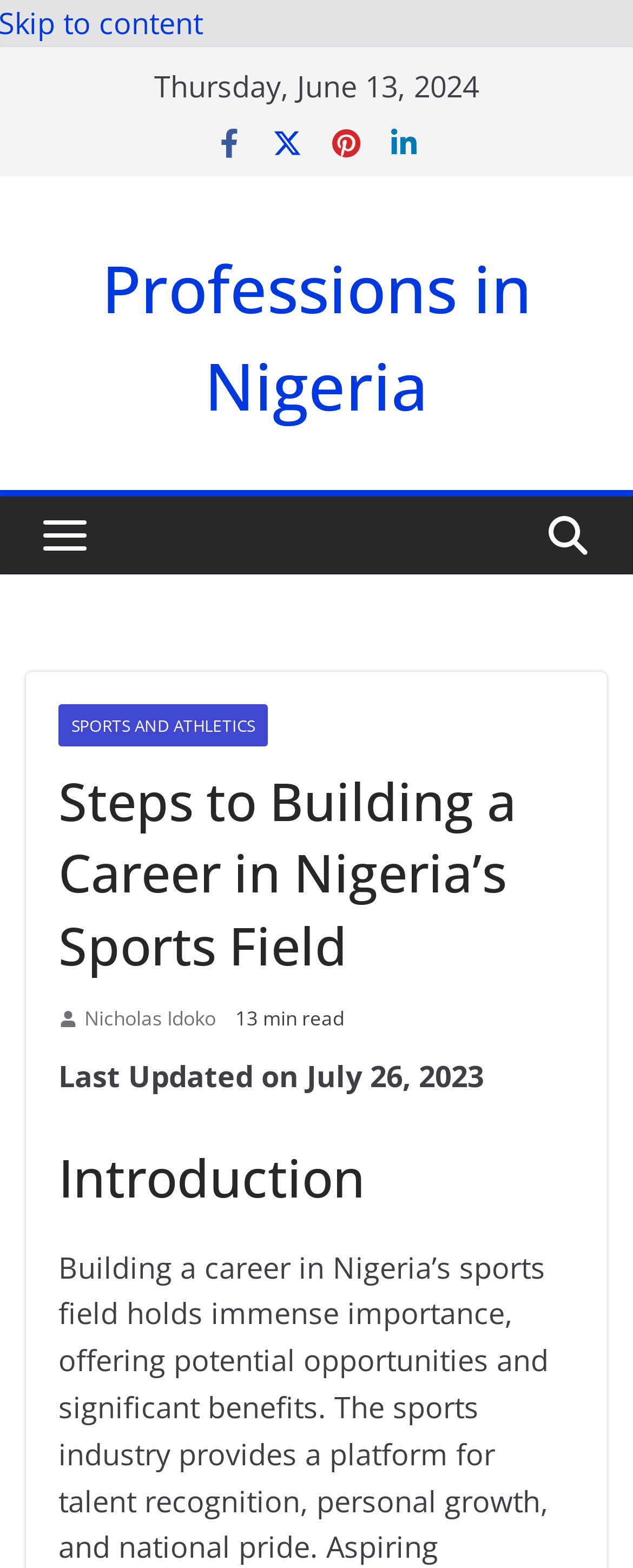What is the estimated reading time of the article?
Utilize the information in the image to give a detailed answer to the question.

The answer can be found in the StaticText element with the text '13 min read' located near the top of the webpage, below the author's name.